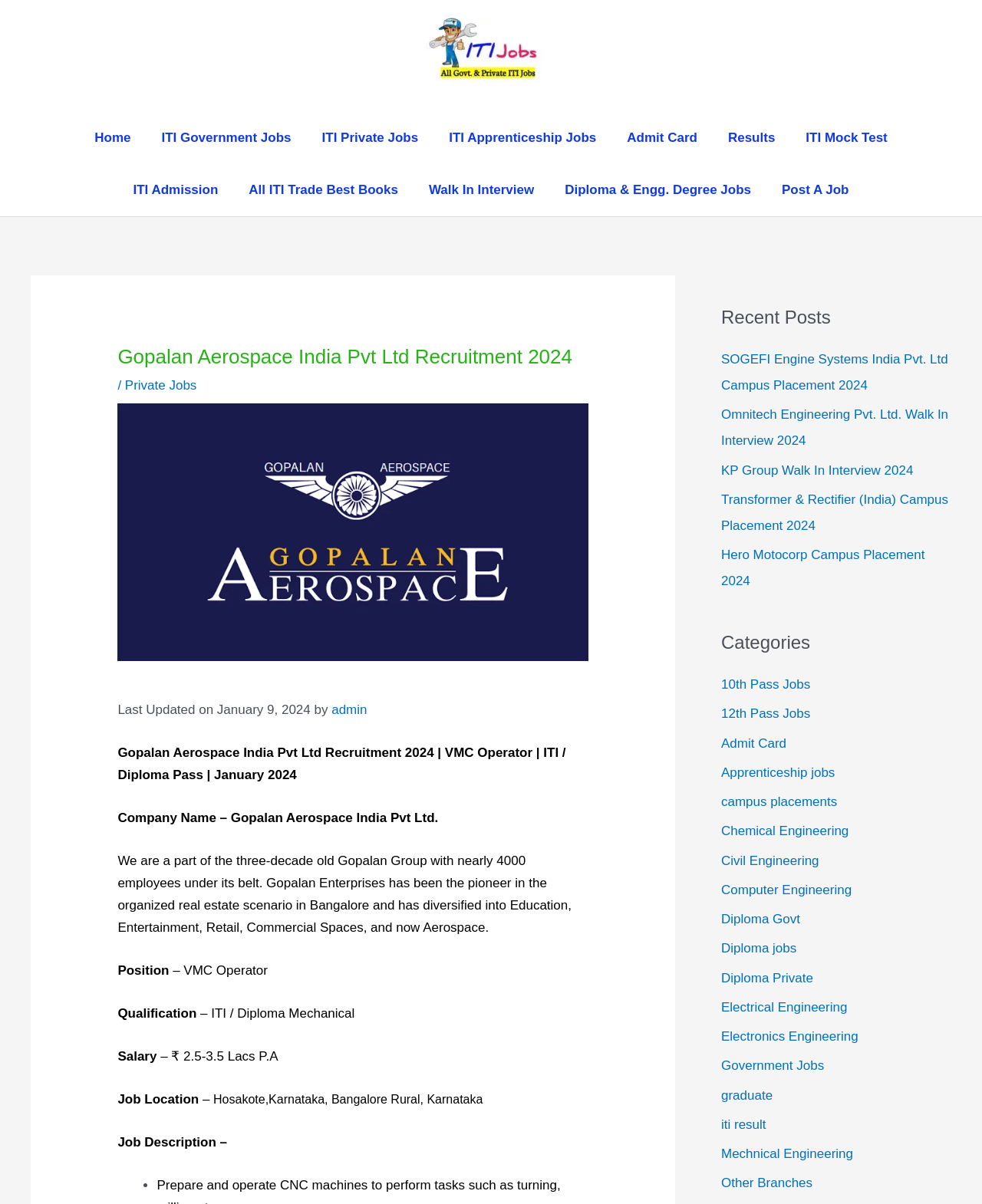Locate the bounding box coordinates of the region to be clicked to comply with the following instruction: "Click on ITI Government Jobs". The coordinates must be four float numbers between 0 and 1, in the form [left, top, right, bottom].

[0.149, 0.093, 0.312, 0.136]